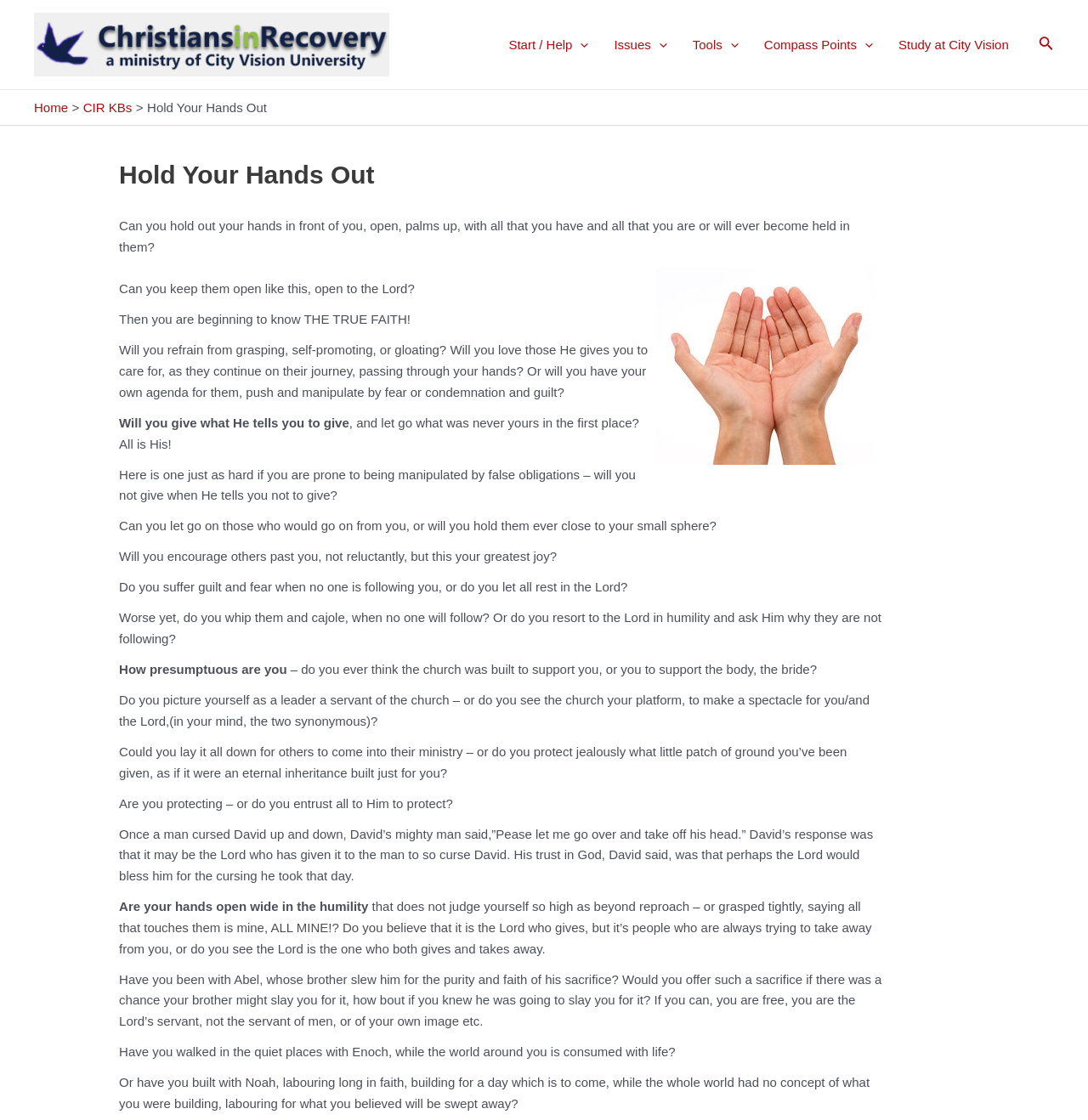What is the text above the image?
Answer with a single word or short phrase according to what you see in the image.

Hold Your Hands Out